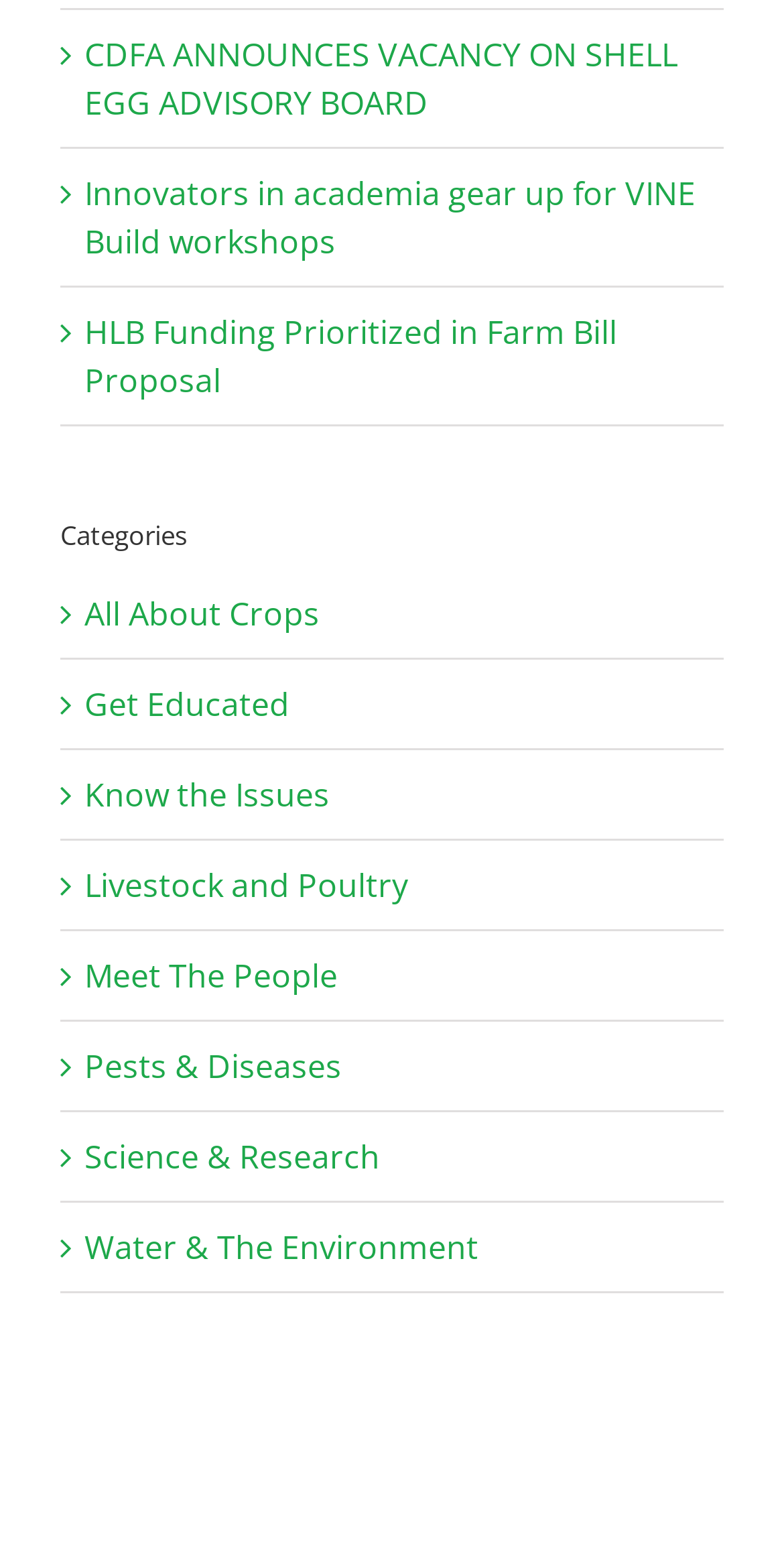How many news titles are listed?
From the screenshot, supply a one-word or short-phrase answer.

3